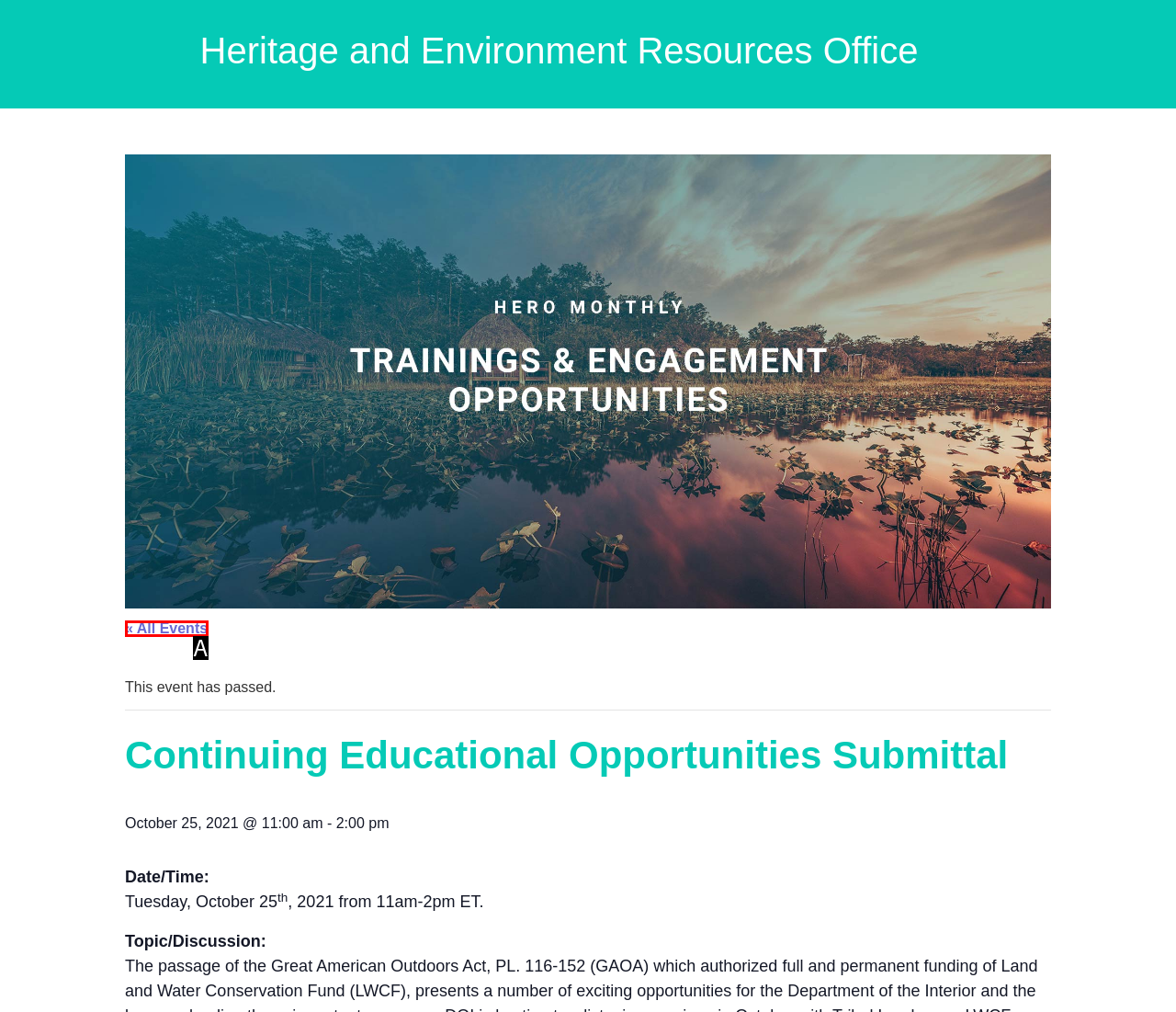Select the letter of the HTML element that best fits the description: « All Events
Answer with the corresponding letter from the provided choices.

A